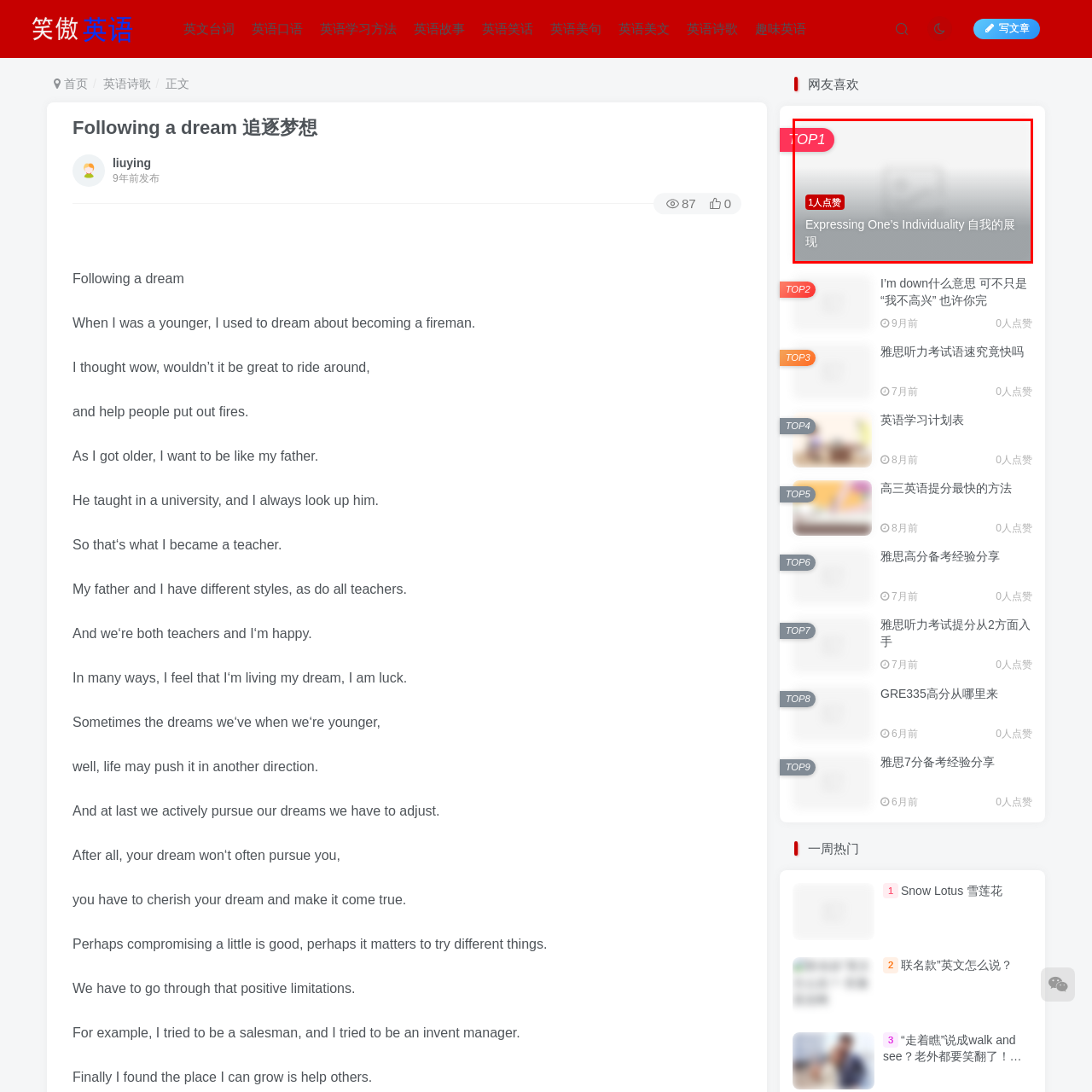What is the name of the website?
Examine the image highlighted by the red bounding box and provide a thorough and detailed answer based on your observations.

The image features a highlighted section labeled as 'TOP1' on the website 幽江英语网 (Hujiang English), indicating that it is one of the most popular articles on the website.